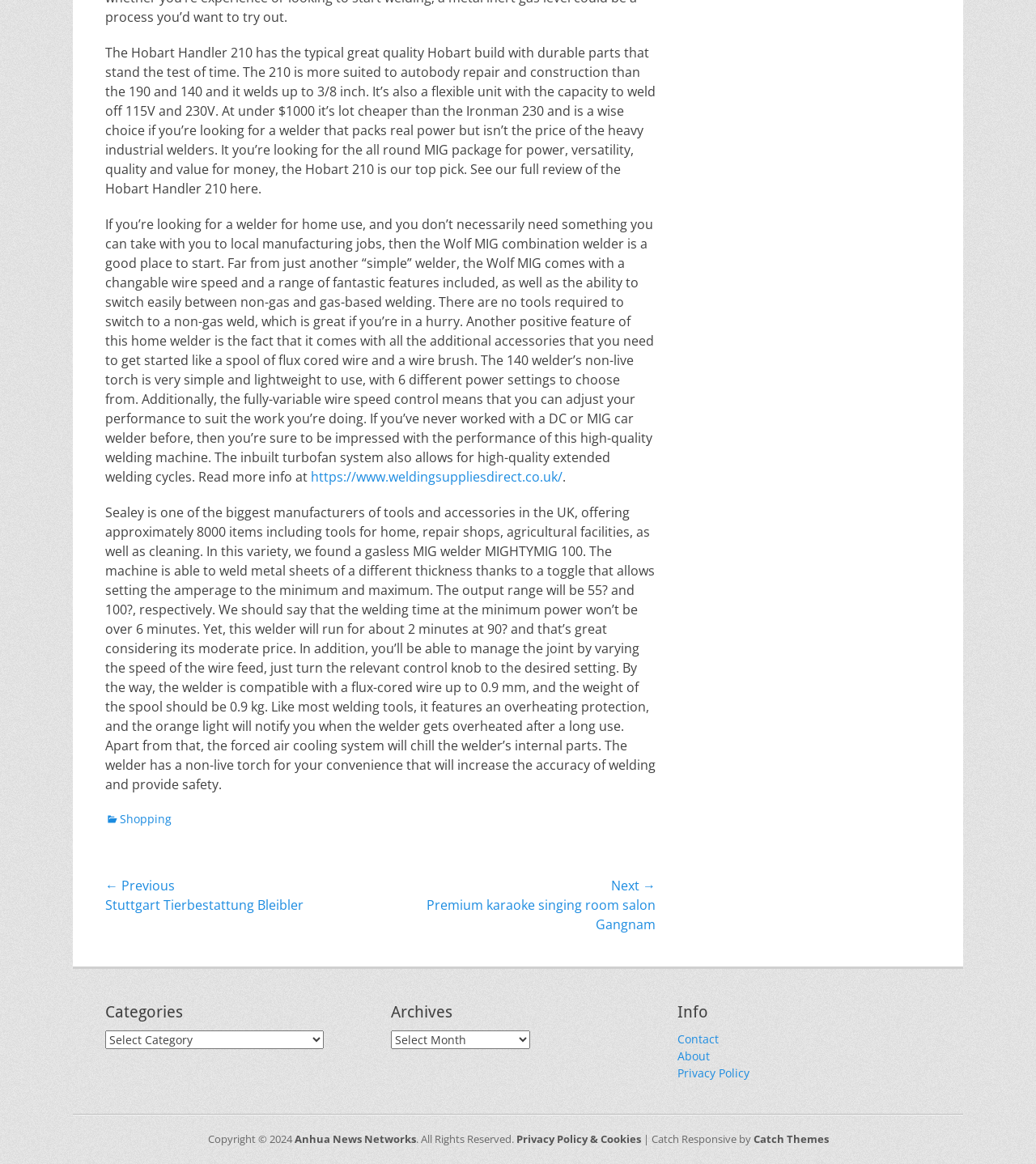Examine the image carefully and respond to the question with a detailed answer: 
What is the feature of the Wolf MIG combination welder?

According to the text, the Wolf MIG combination welder has a changable wire speed, which is one of its fantastic features, allowing for easy switching between non-gas and gas-based welding.